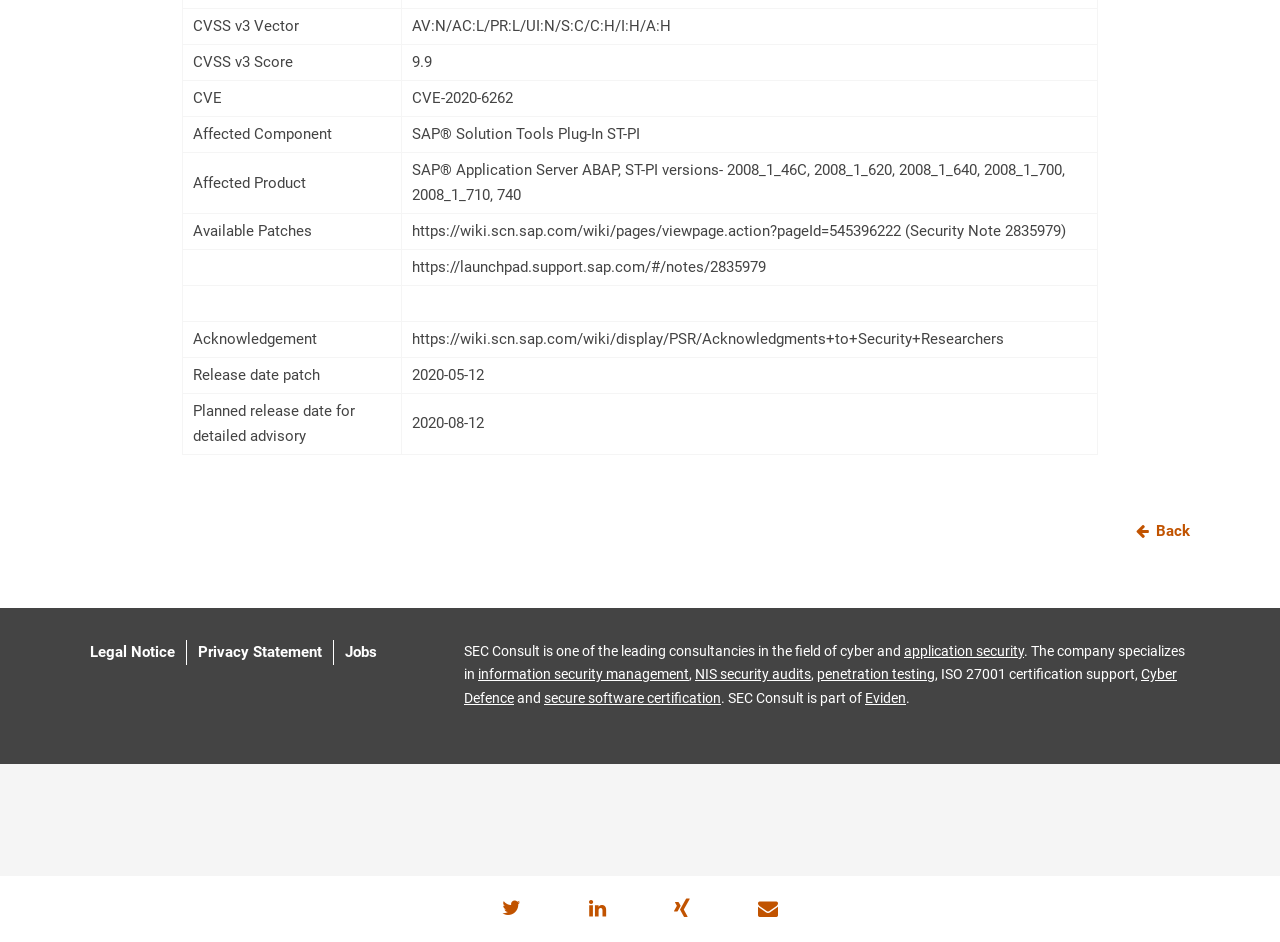What is the affected component?
Please provide a full and detailed response to the question.

The affected component is mentioned in the third row of the table, which is 'SAP Solution Tools Plug-In ST-PI'. This component is affected by the vulnerability.